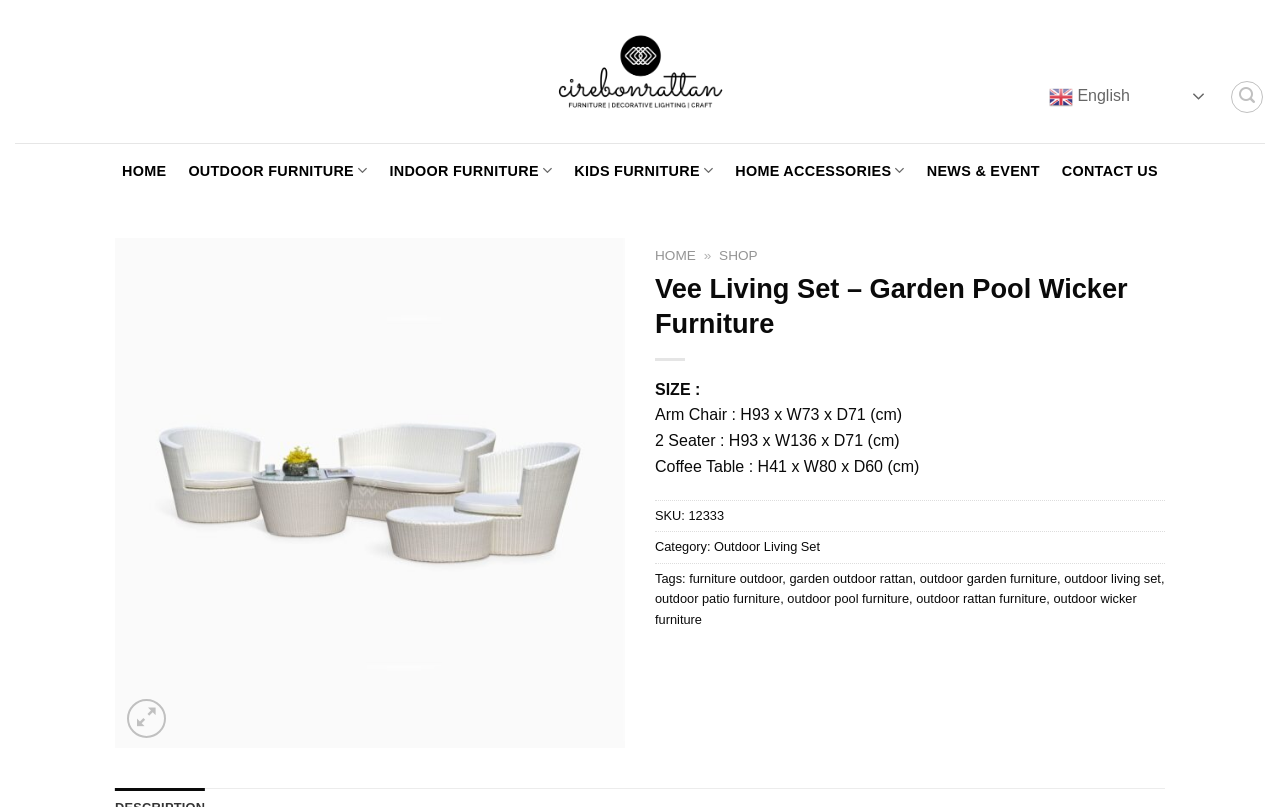Refer to the screenshot and give an in-depth answer to this question: What is the material of the product?

The material of the product can be inferred from the tags section, where it mentions 'garden outdoor rattan' and 'outdoor rattan furniture'. Although it's not explicitly stated, based on these tags, we can infer that the product is made of rattan.